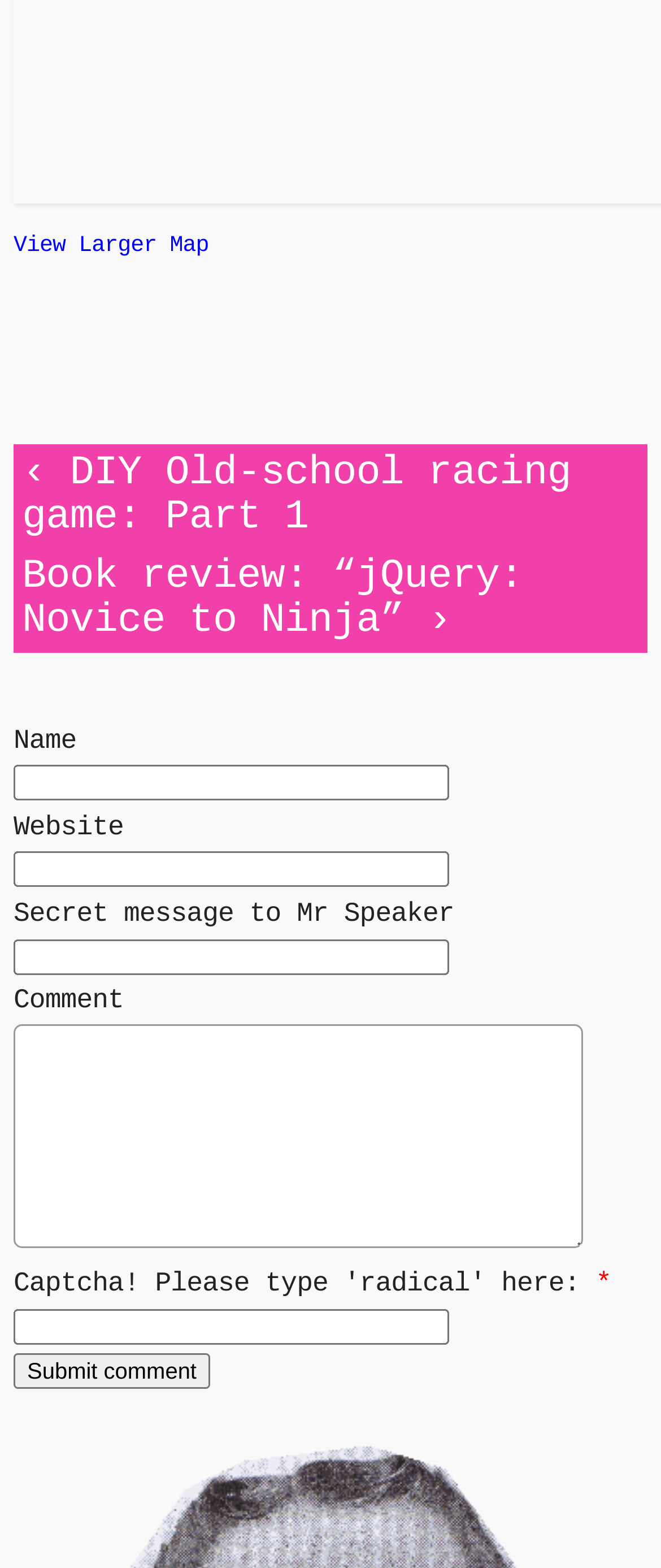Please identify the bounding box coordinates of where to click in order to follow the instruction: "Enter your name".

[0.021, 0.488, 0.679, 0.511]